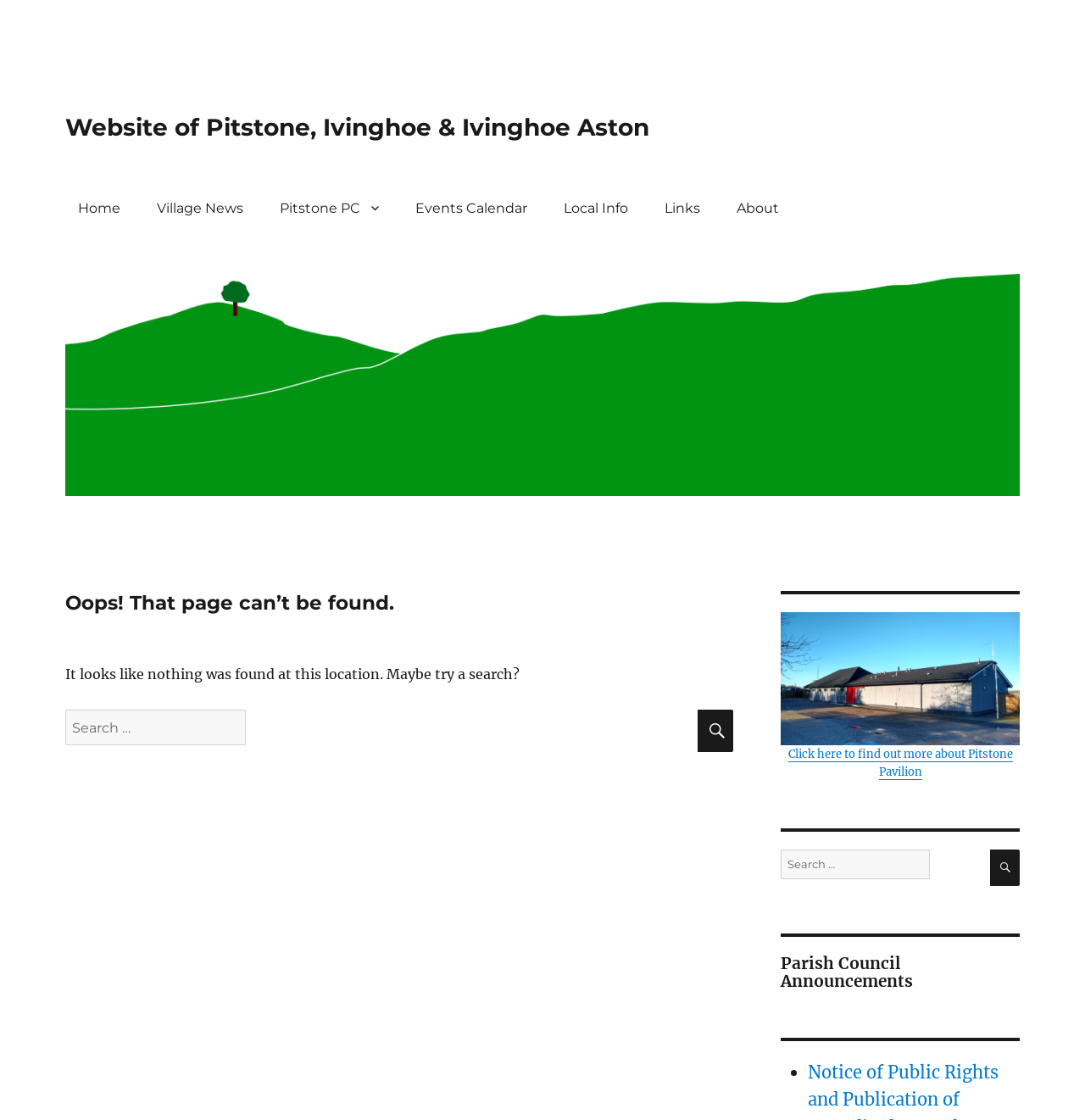What is the main heading of this webpage? Please extract and provide it.

Oops! That page can’t be found.